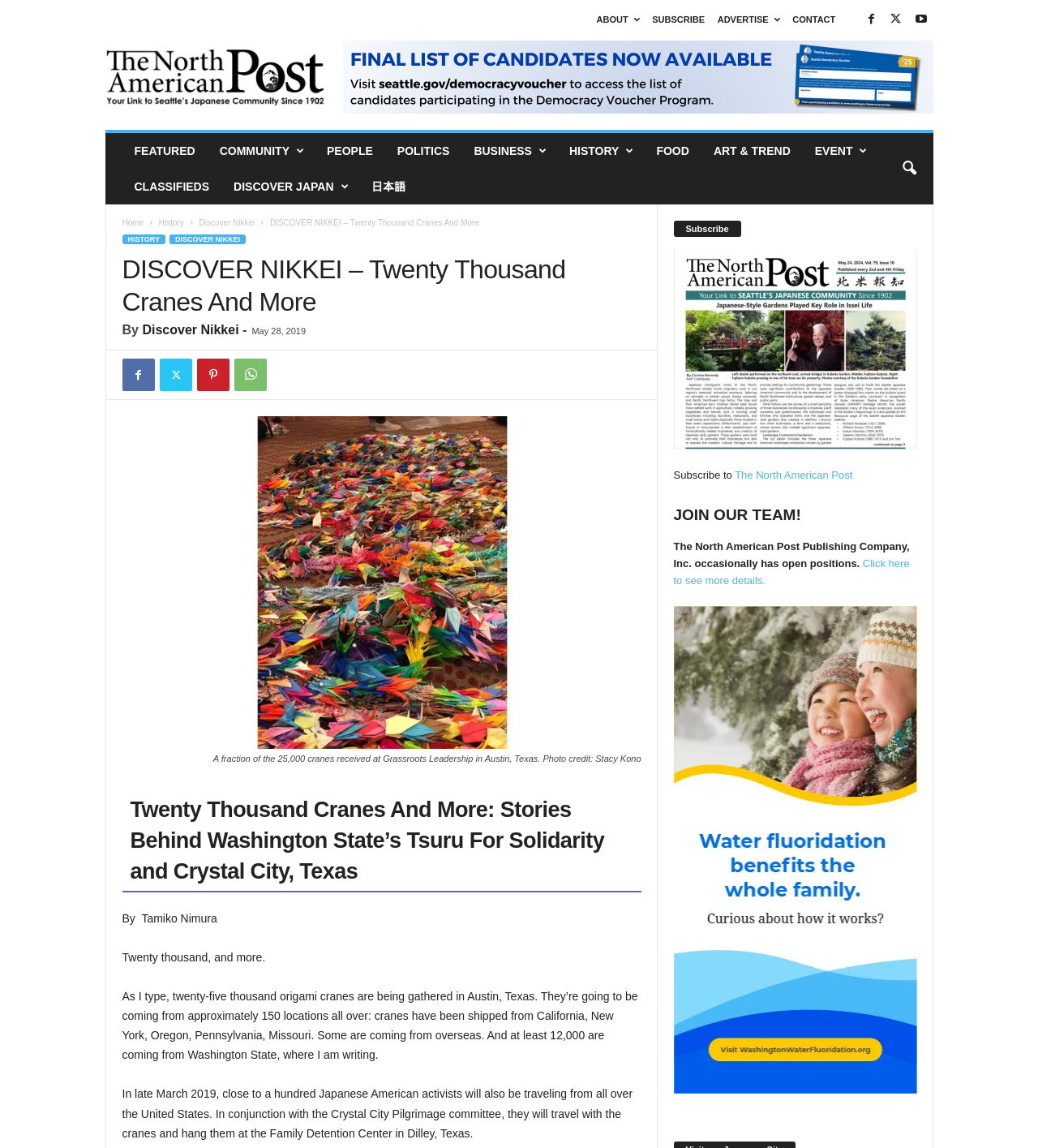Please identify the bounding box coordinates of the region to click in order to complete the given instruction: "Subscribe to The North American Post". The coordinates should be four float numbers between 0 and 1, i.e., [left, top, right, bottom].

[0.708, 0.408, 0.821, 0.419]